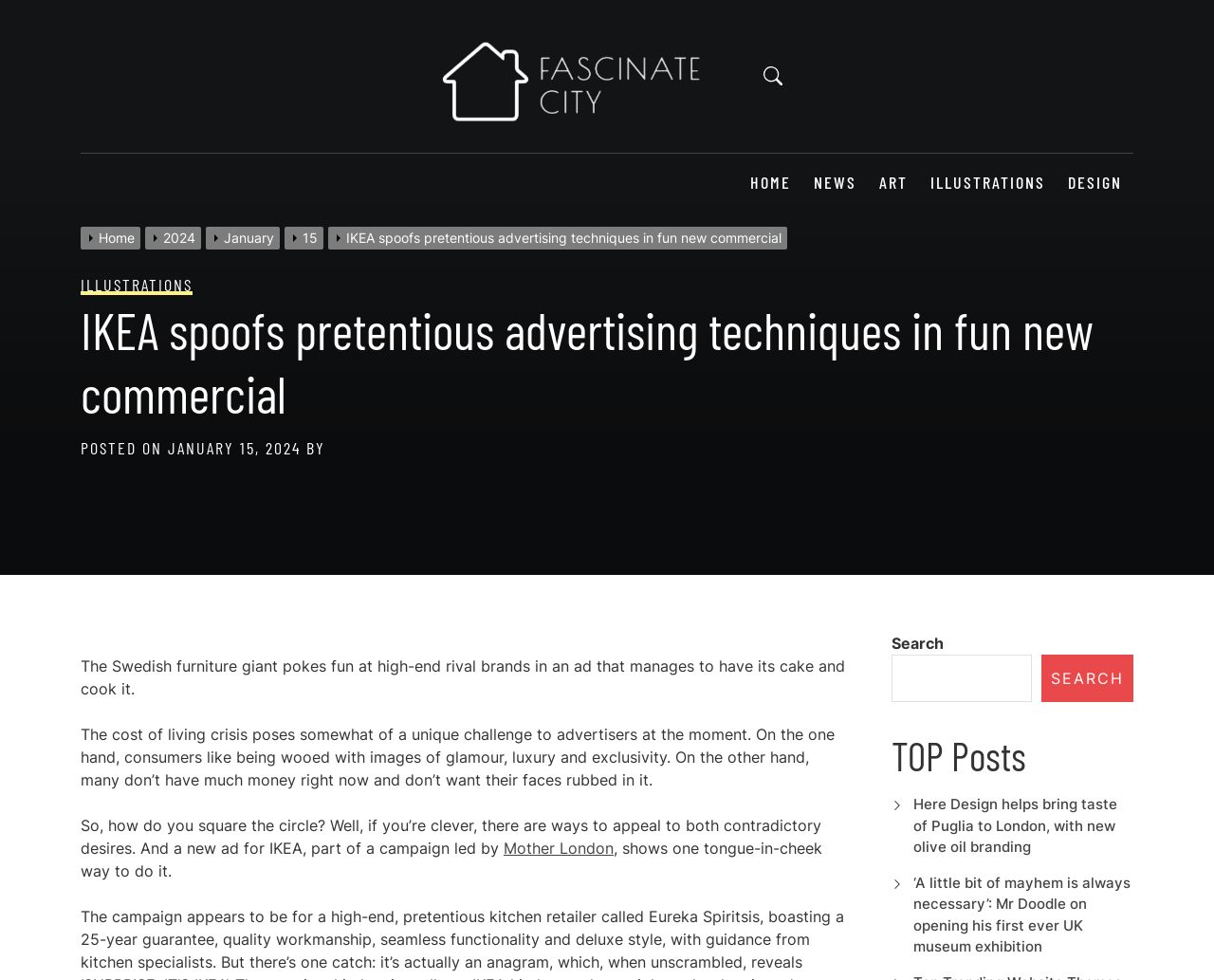Identify the bounding box coordinates of the clickable region necessary to fulfill the following instruction: "Check the 'TOP Posts'". The bounding box coordinates should be four float numbers between 0 and 1, i.e., [left, top, right, bottom].

[0.734, 0.745, 0.934, 0.796]